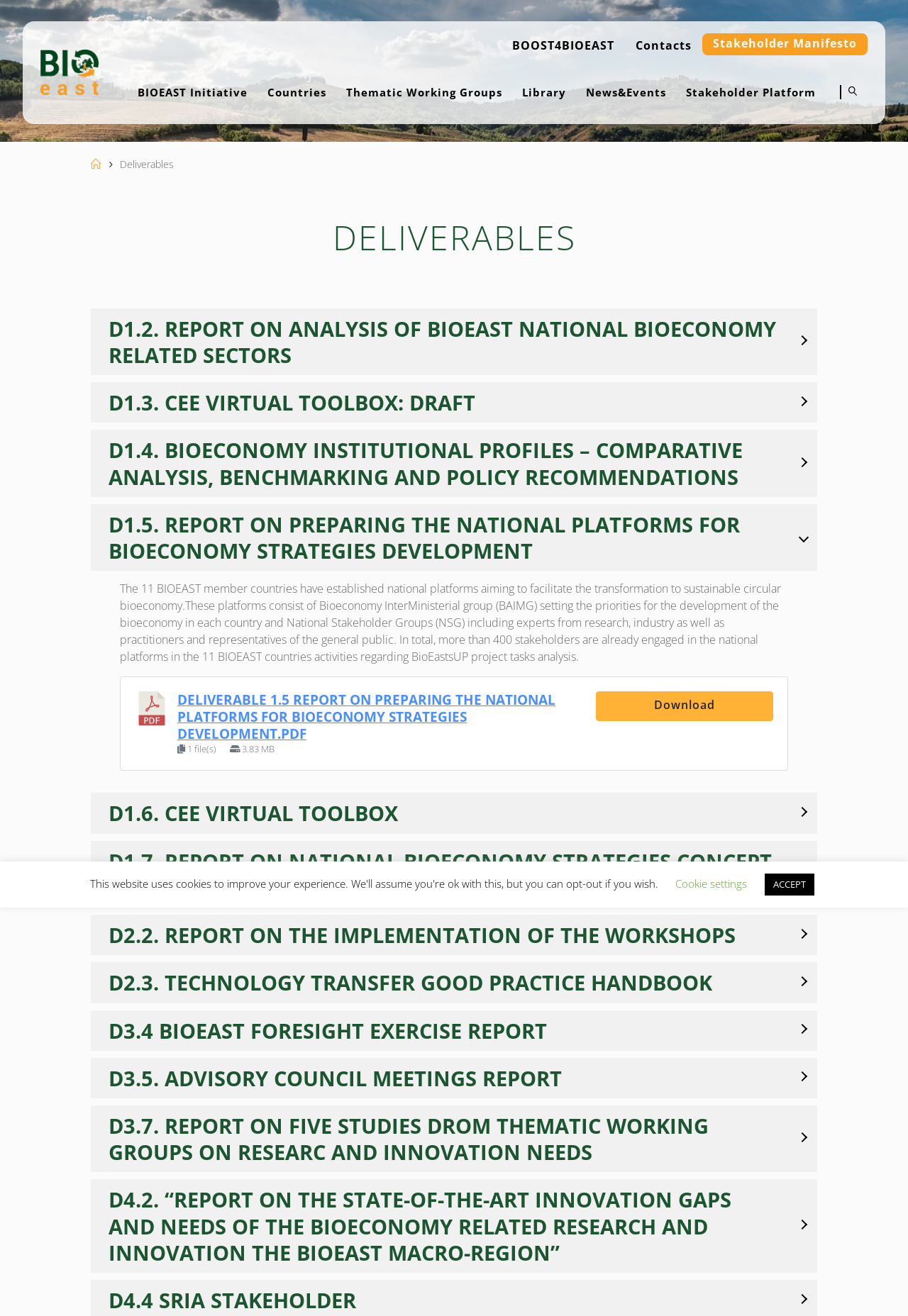Highlight the bounding box of the UI element that corresponds to this description: "D1.6. CEE VIRTUAL TOOLBOX".

[0.1, 0.603, 0.9, 0.633]